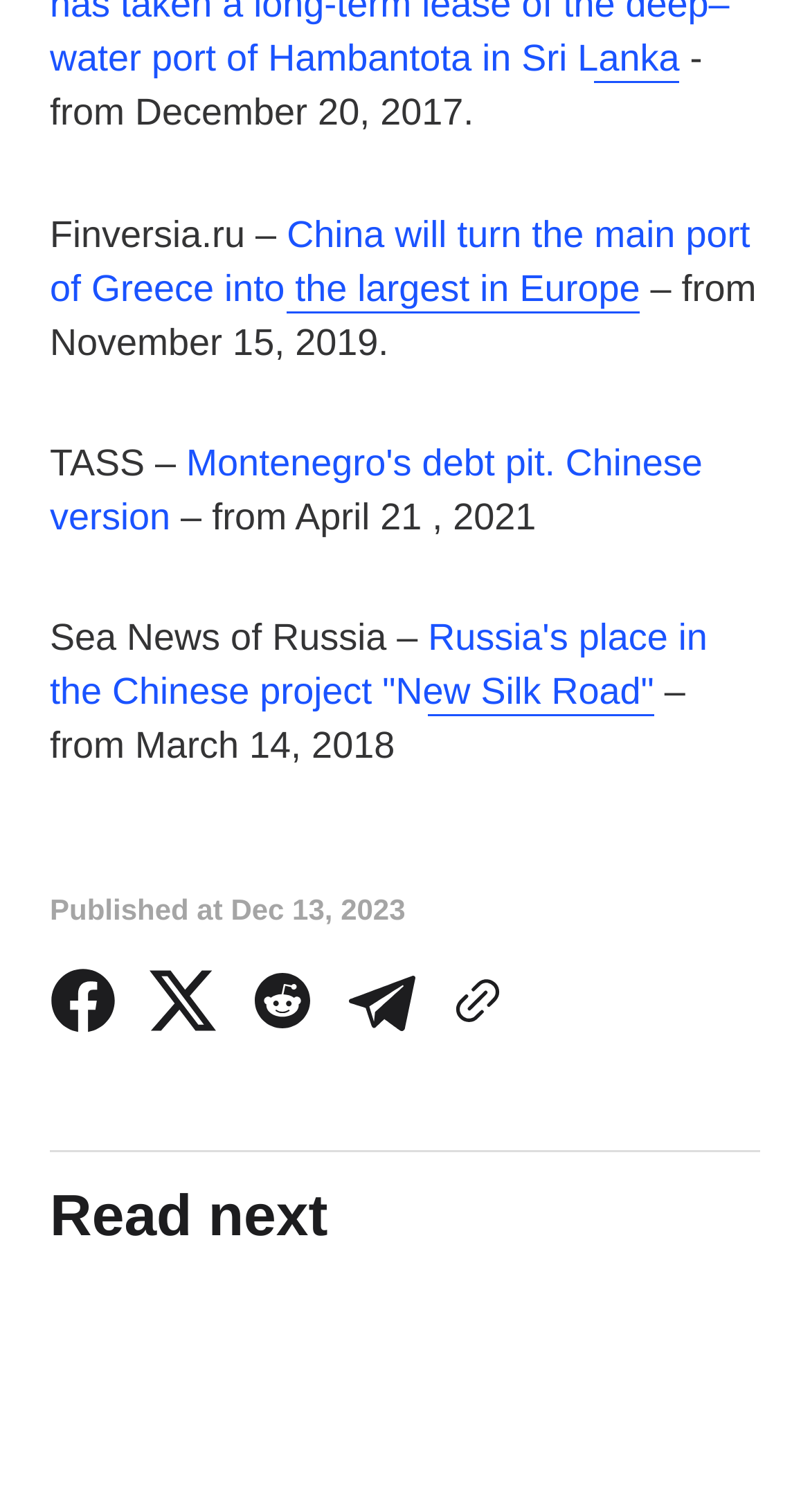Find the bounding box coordinates for the element described here: "Montenegro's debt pit. Chinese version".

[0.062, 0.292, 0.867, 0.355]